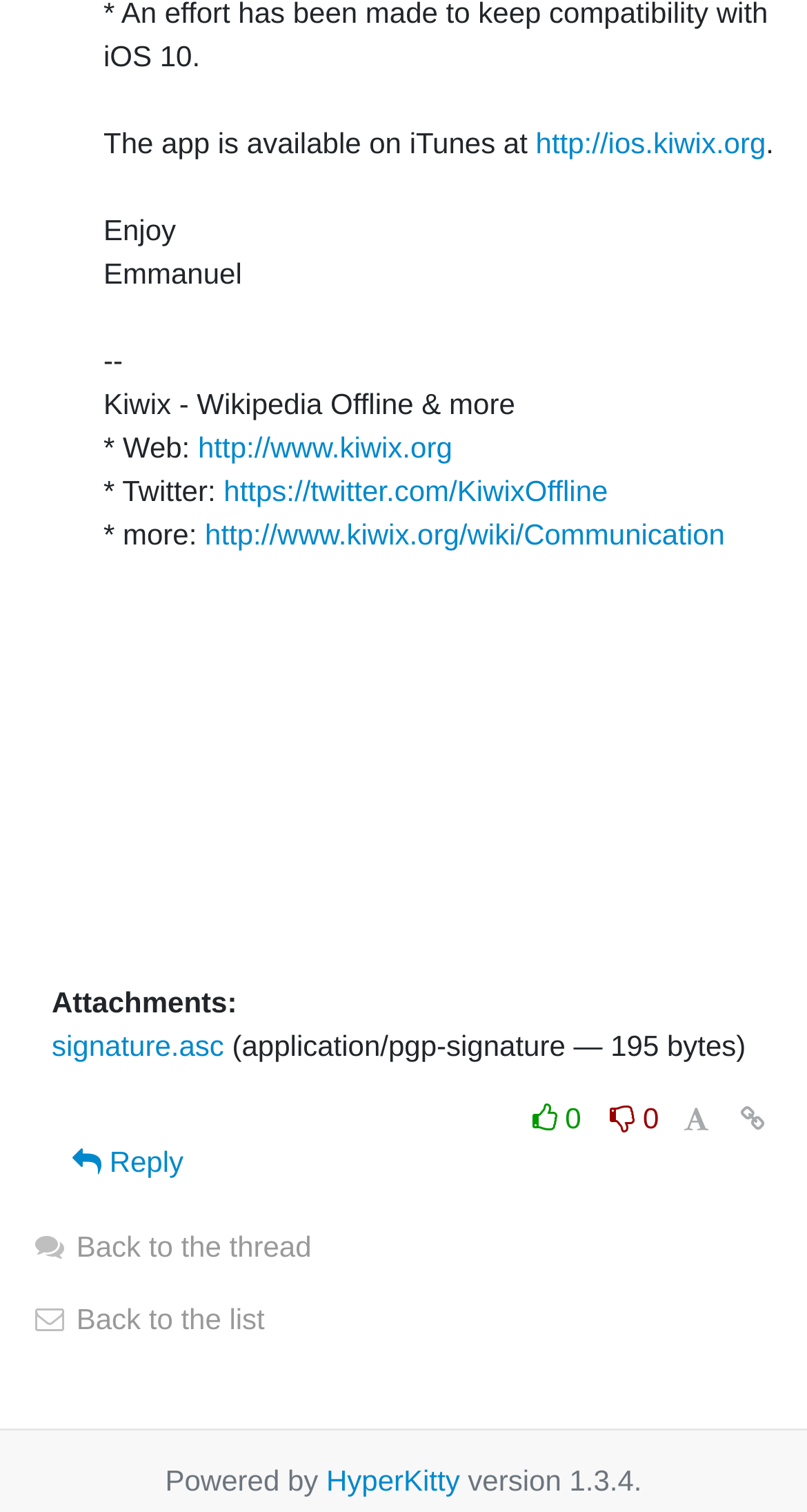What is the link to the Twitter page?
From the screenshot, provide a brief answer in one word or phrase.

https://twitter.com/KiwixOffline